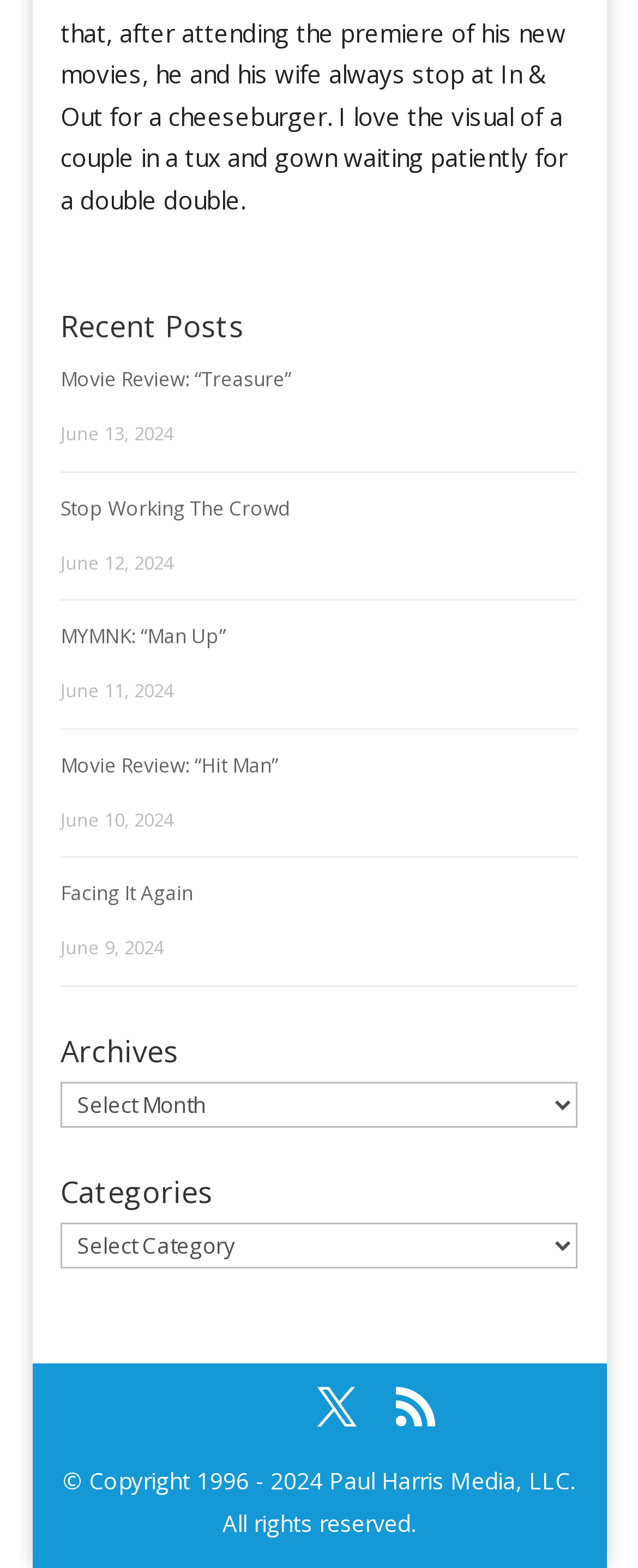Please determine the bounding box coordinates of the area that needs to be clicked to complete this task: 'choose categories'. The coordinates must be four float numbers between 0 and 1, formatted as [left, top, right, bottom].

[0.095, 0.779, 0.905, 0.808]